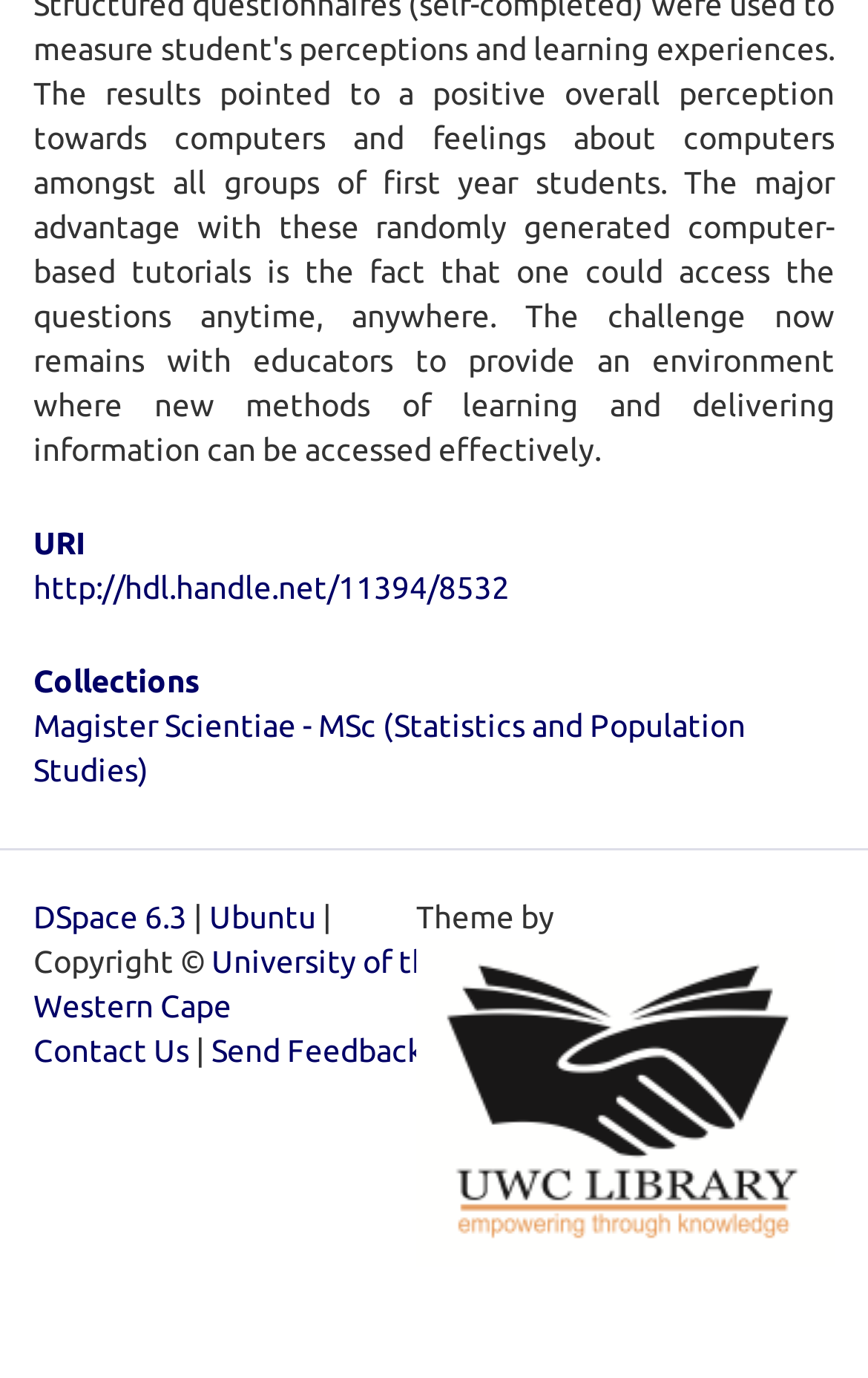Please identify the bounding box coordinates for the region that you need to click to follow this instruction: "Send feedback to the website".

[0.244, 0.749, 0.487, 0.775]